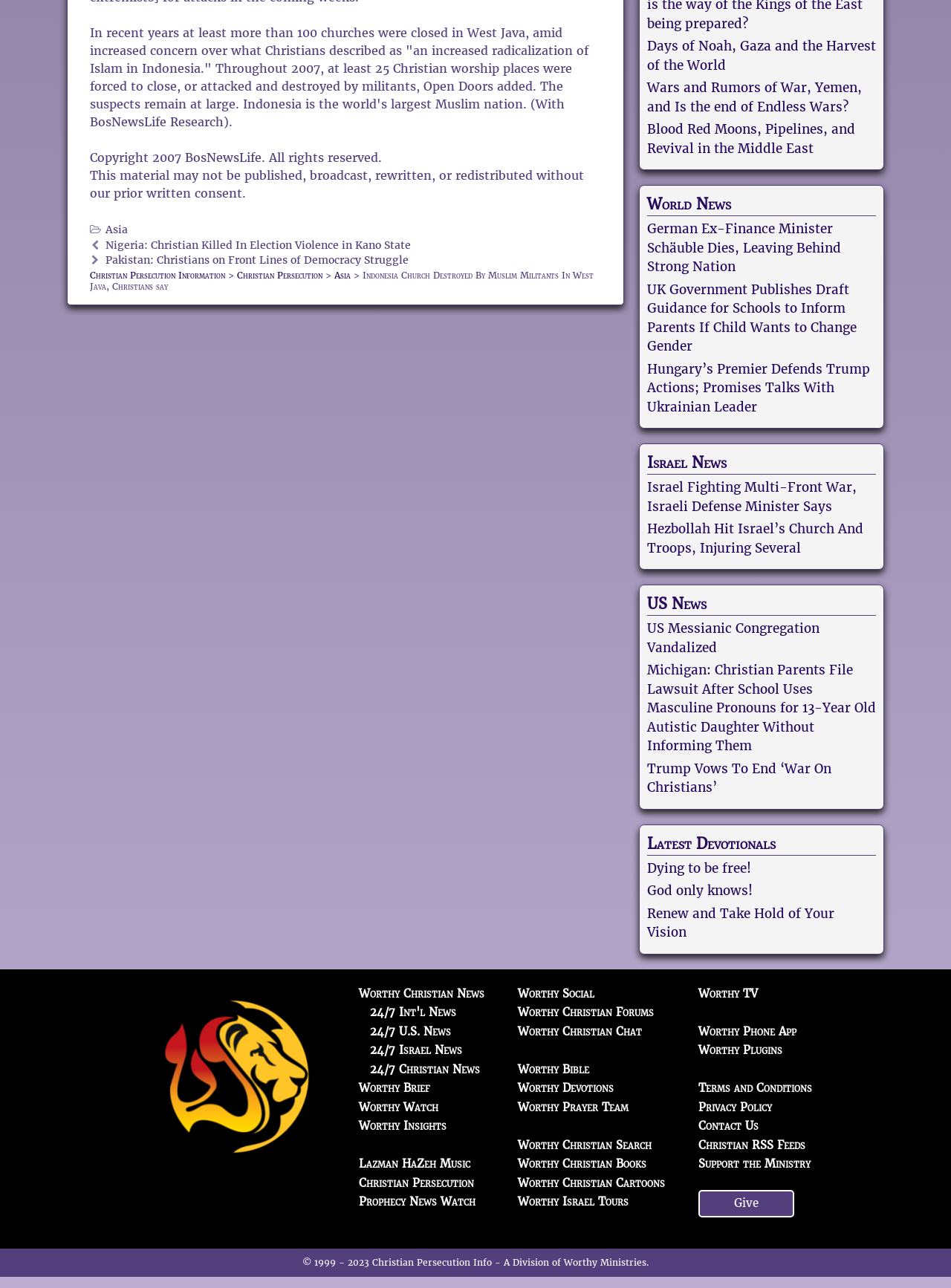Please find the bounding box coordinates of the element that must be clicked to perform the given instruction: "Visit the World News page". The coordinates should be four float numbers from 0 to 1, i.e., [left, top, right, bottom].

[0.68, 0.151, 0.769, 0.166]